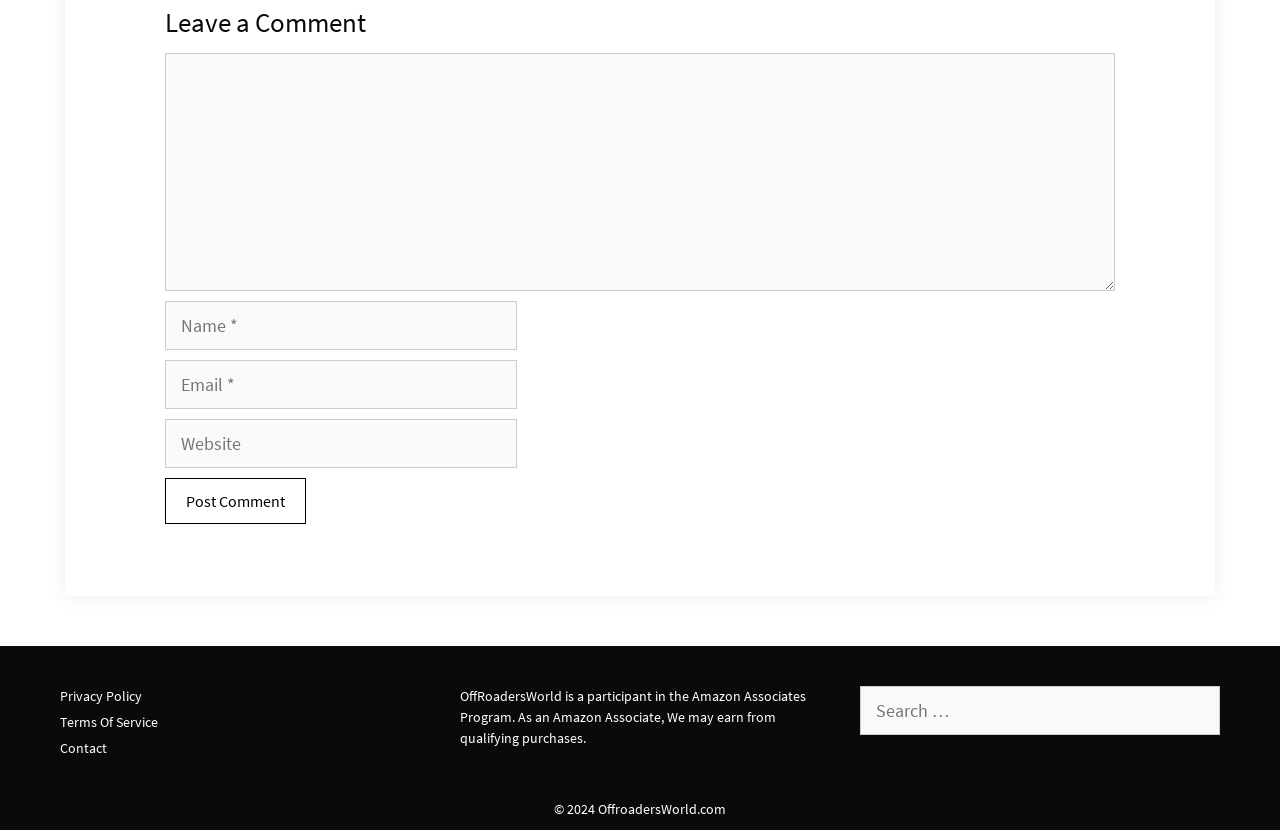Using the provided element description, identify the bounding box coordinates as (top-left x, top-left y, bottom-right x, bottom-right y). Ensure all values are between 0 and 1. Description: parent_node: Comment name="url" placeholder="Website"

[0.129, 0.505, 0.404, 0.564]